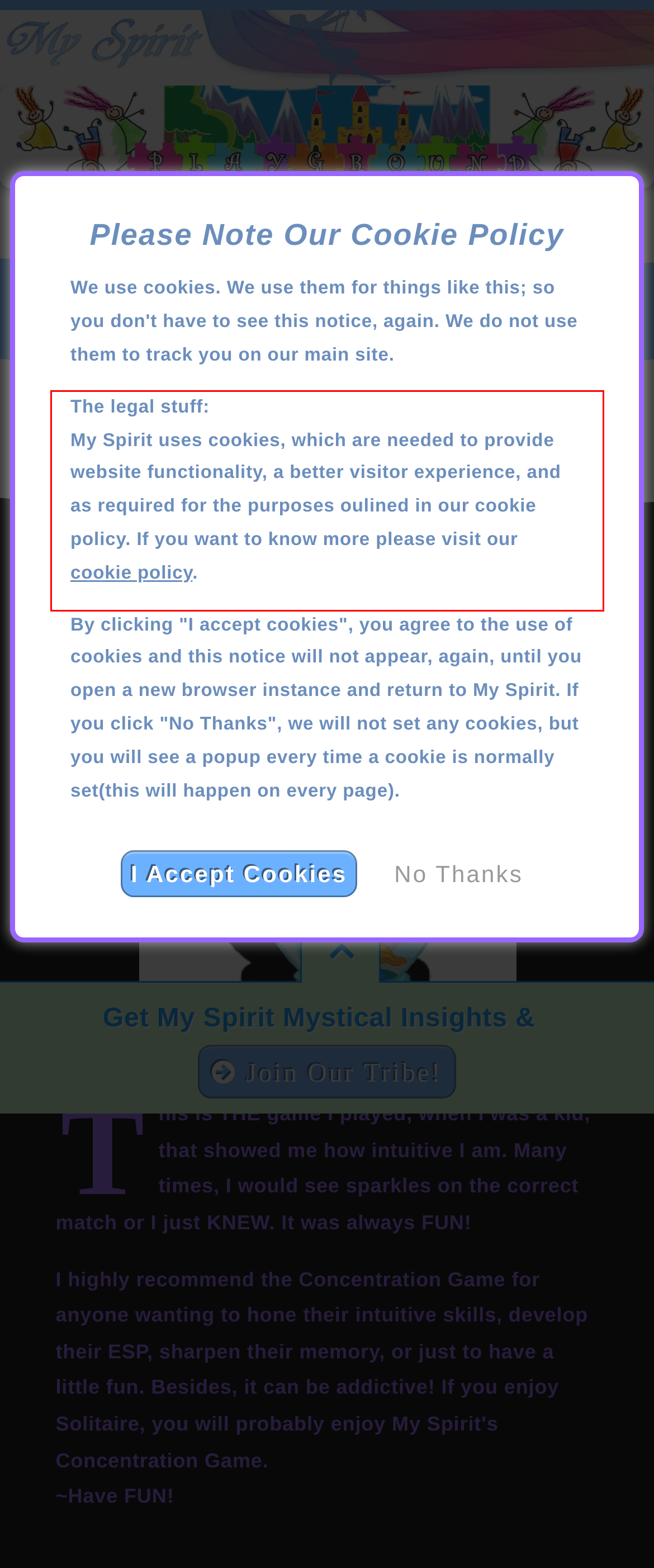Locate the red bounding box in the provided webpage screenshot and use OCR to determine the text content inside it.

The legal stuff: My Spirit uses cookies, which are needed to provide website functionality, a better visitor experience, and as required for the purposes oulined in our cookie policy. If you want to know more please visit our cookie policy.